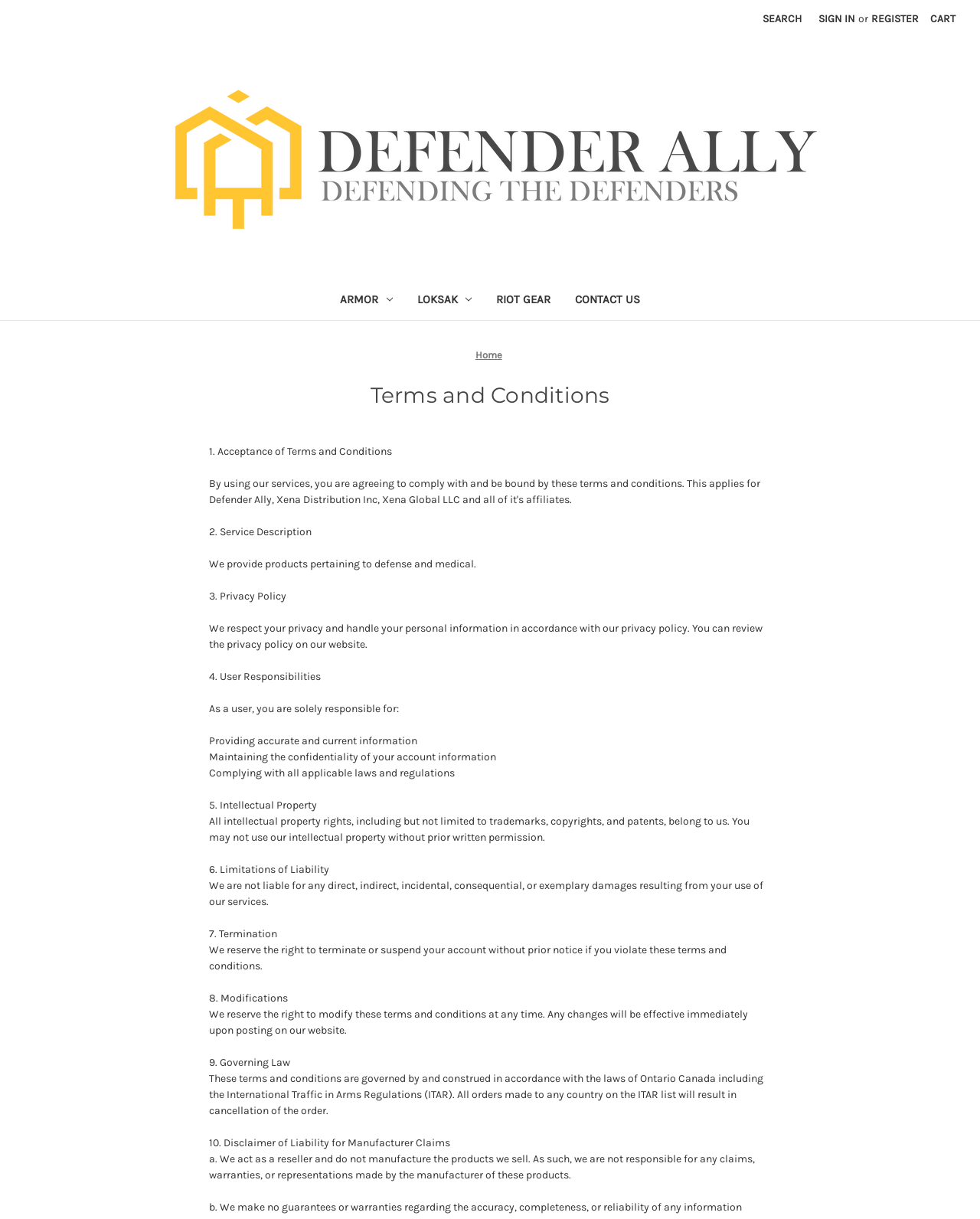Please analyze the image and give a detailed answer to the question:
What is the purpose of the website?

Based on the webpage content, it appears that the website provides products related to defense and medical purposes. This can be inferred from the text 'We provide products pertaining to defense and medical.' under the 'Service Description' section.